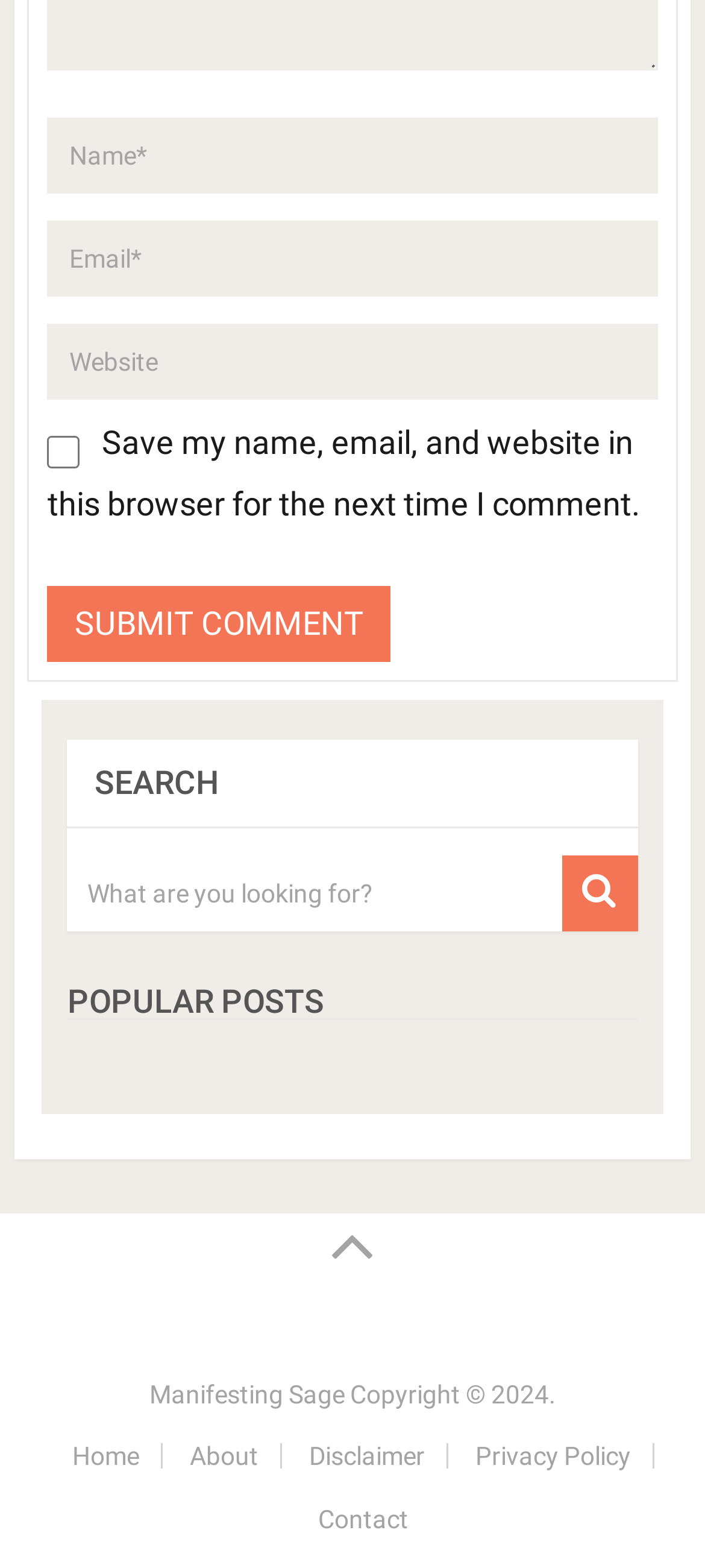Using a single word or phrase, answer the following question: 
What is the link at the bottom with the text 'Manifesting Sage'?

Website link